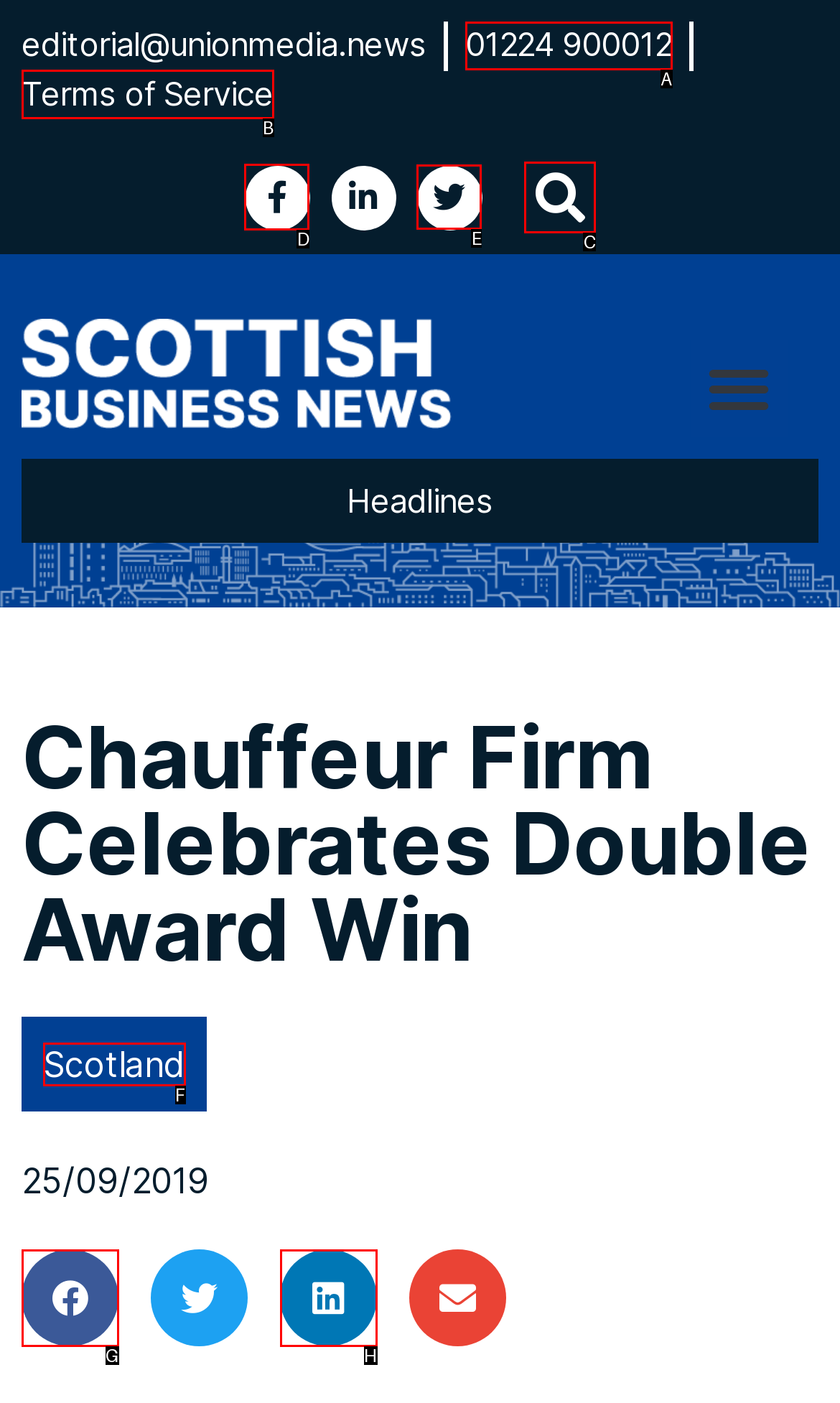Determine the appropriate lettered choice for the task: Visit the Facebook page. Reply with the correct letter.

D